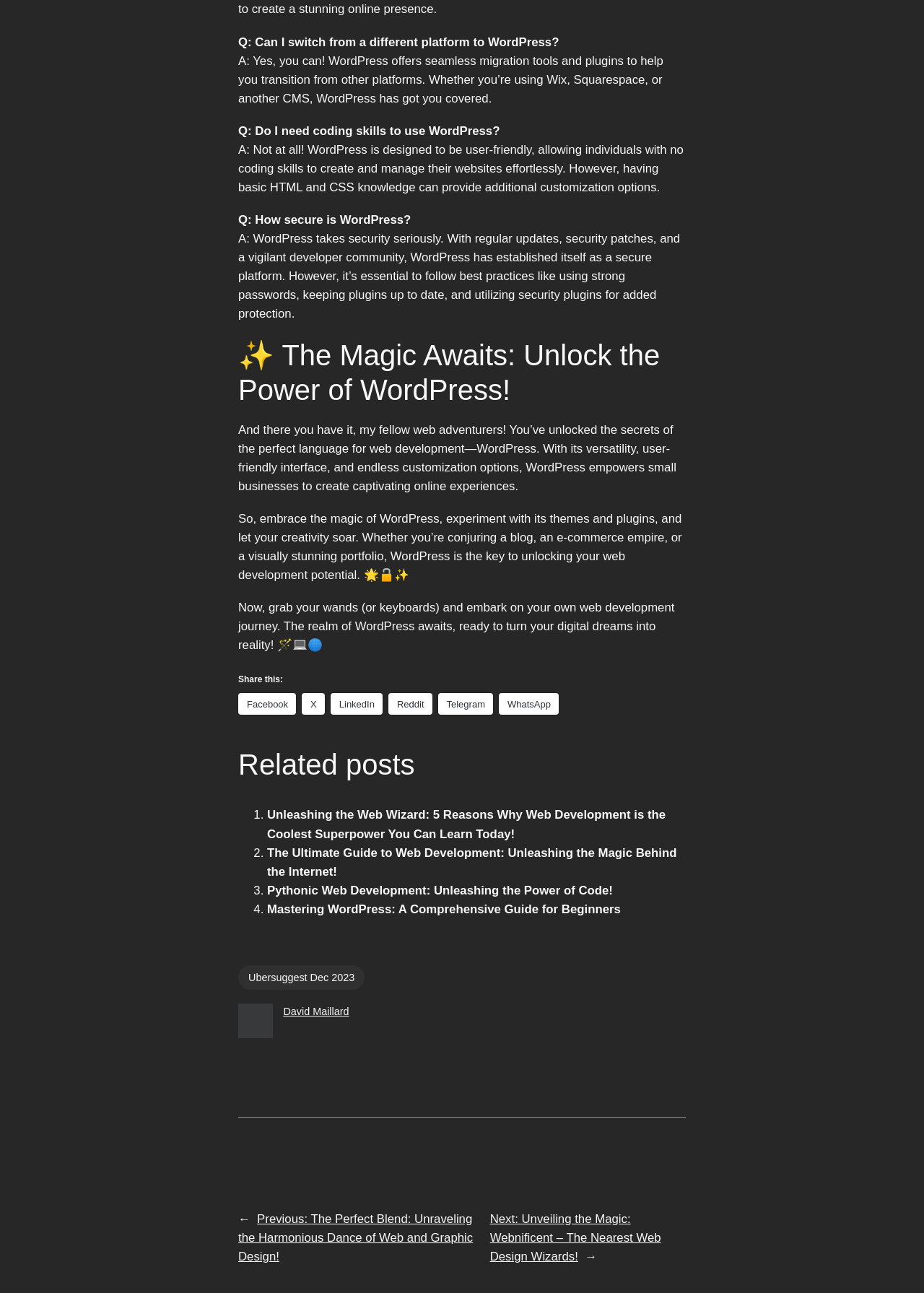What is the title of the first related post?
Look at the image and respond with a single word or a short phrase.

Unleashing the Web Wizard